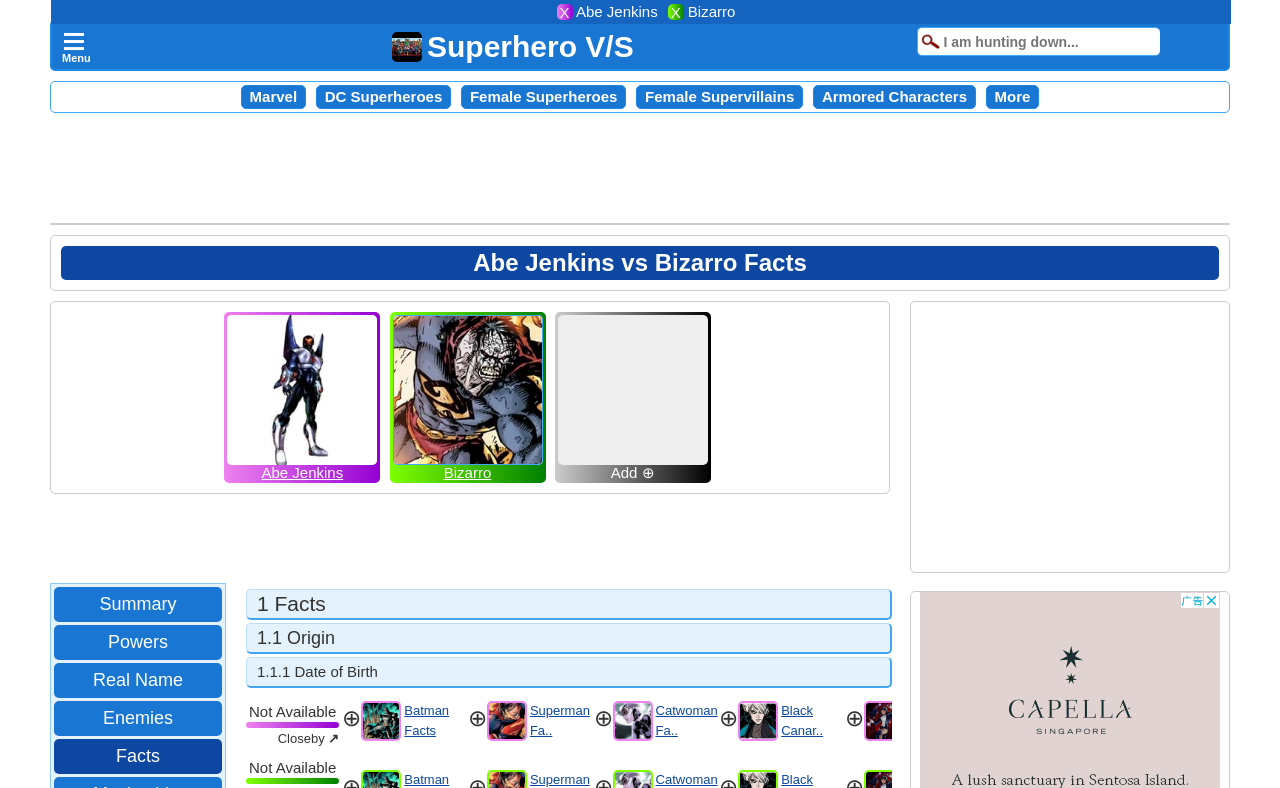Identify the bounding box coordinates for the UI element described as follows: "name="ctl00$SearchBox_ProductCommon$Product10" placeholder="I am hunting down..."". Ensure the coordinates are four float numbers between 0 and 1, formatted as [left, top, right, bottom].

[0.717, 0.034, 0.906, 0.071]